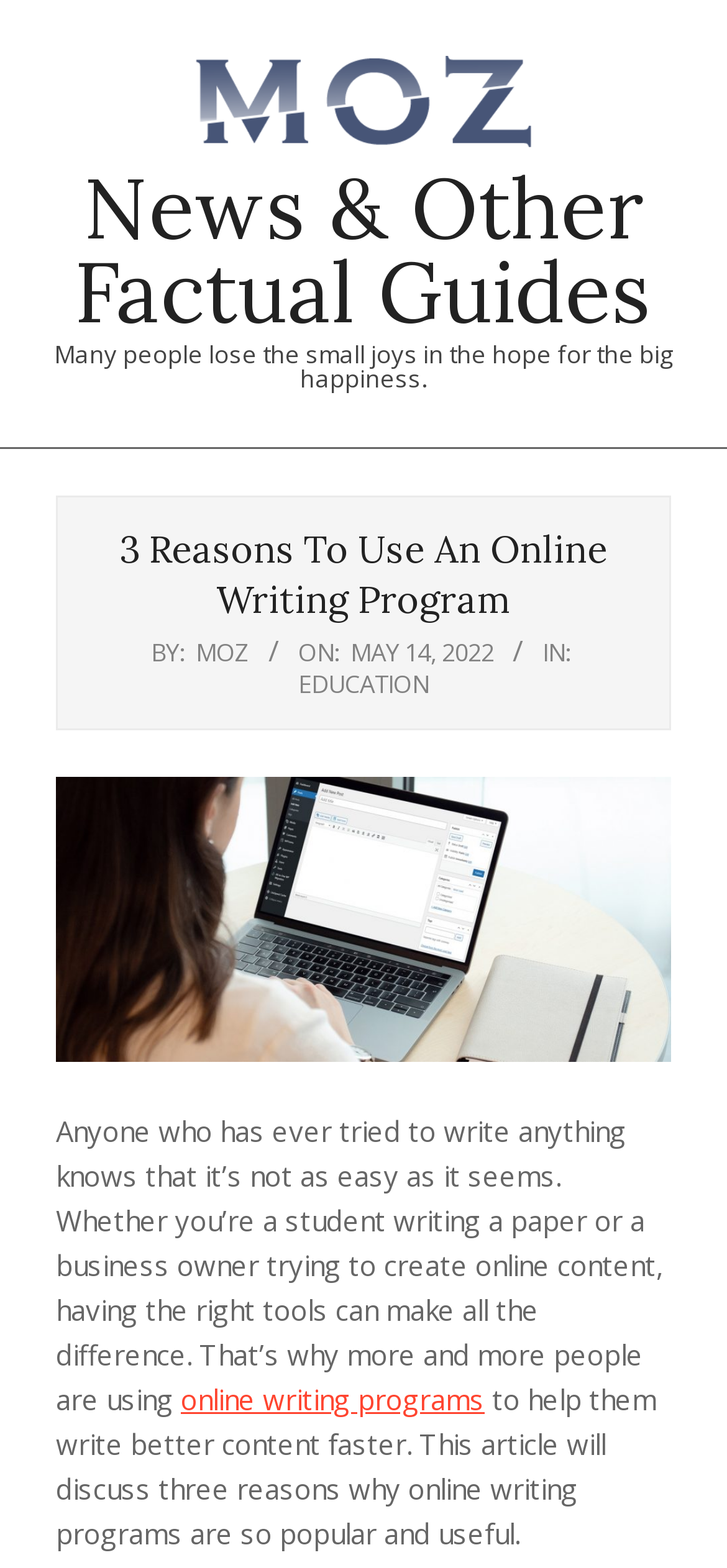What is the date of the article?
Please respond to the question with a detailed and thorough explanation.

The date of the article can be found by looking at the 'ON:' section, which is located below the main heading. The text 'ON:' is followed by a time element 'Saturday, May 14, 2022, 9:13 pm', which indicates that the article was published on Saturday, May 14, 2022.